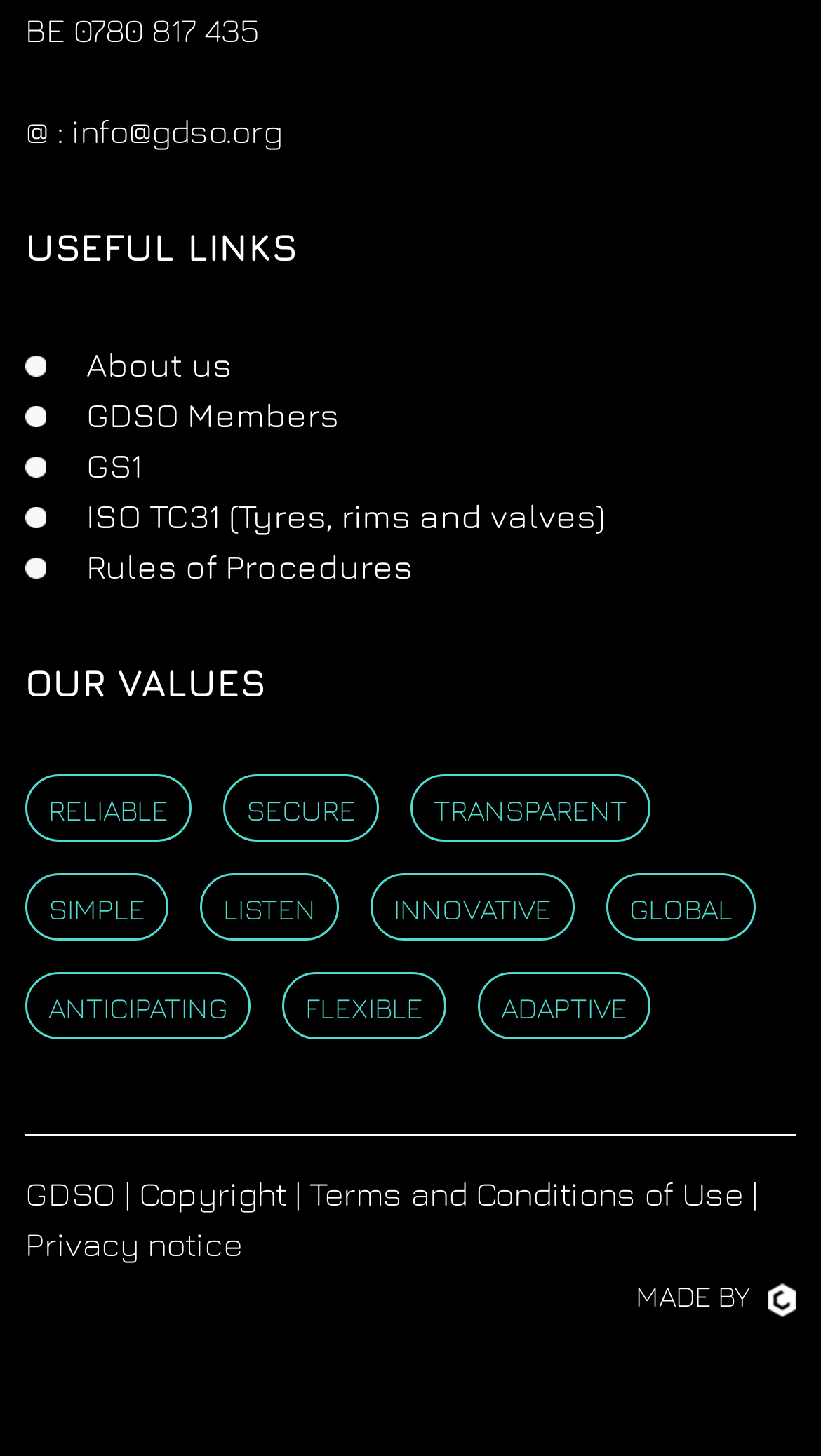Using the information shown in the image, answer the question with as much detail as possible: Who designed the website?

I found the information about who designed the website by looking at the link at the bottom of the page, which is 'MADE BY'.